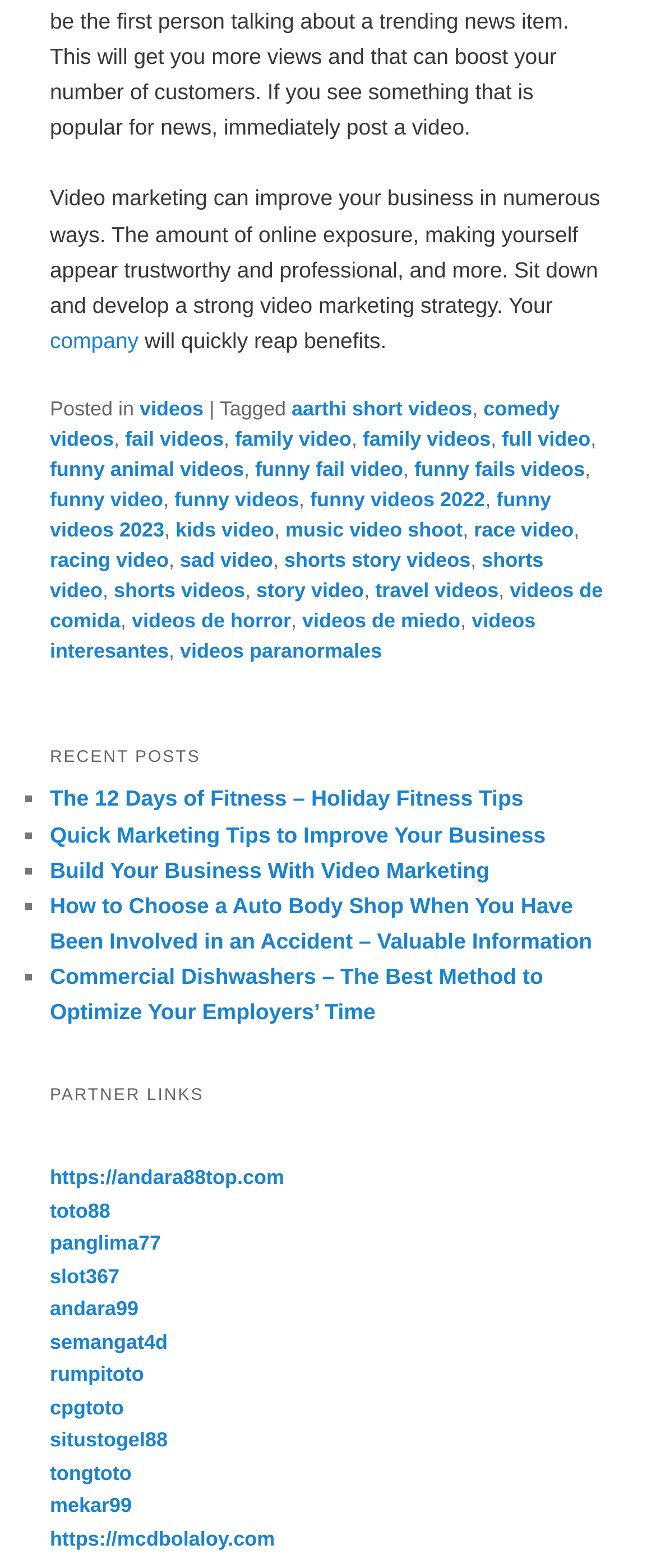Using the element description provided, determine the bounding box coordinates in the format (top-left x, top-left y, bottom-right x, bottom-right y). Ensure that all values are floating point numbers between 0 and 1. Element description: videos de horror

[0.201, 0.388, 0.444, 0.403]